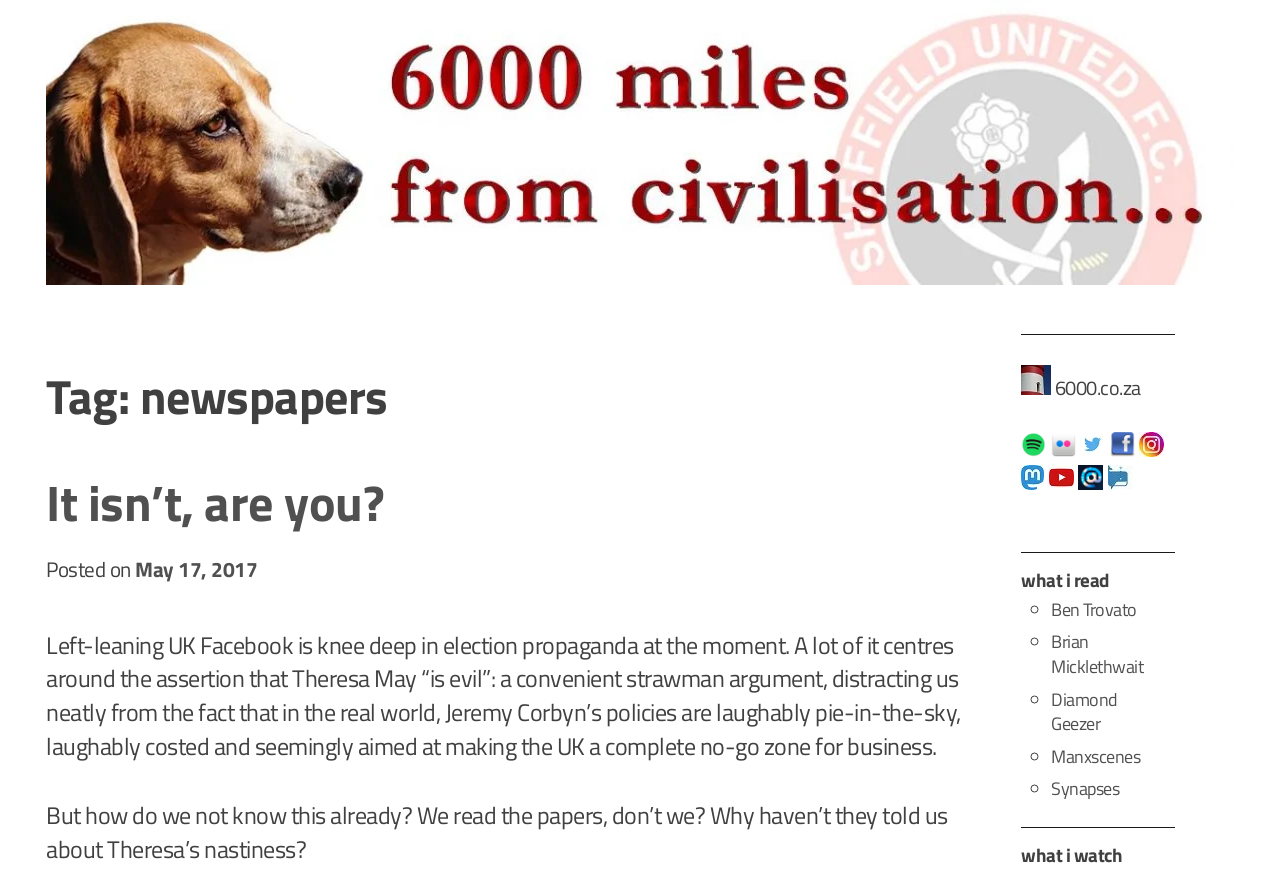Explain the webpage's layout and main content in detail.

This webpage appears to be a personal blog or news aggregator, with a focus on newspapers. At the top, there is a large image spanning almost the entire width of the page, with a link and a header element "Tag: newspapers" positioned above it. Below the image, there is a header element "It isn’t, are you?" with a link and a timestamp "May 17, 2017" next to it.

The main content of the page is a long block of text that discusses the bias of left-leaning UK Facebook and the propaganda surrounding the election. The text is divided into two paragraphs, with the first paragraph criticizing the portrayal of Theresa May as "evil" and the second paragraph questioning why the newspapers haven't reported on this issue.

To the right of the main content, there are several links and images, including links to Spotify, Flickr, and other websites, as well as a list of links under the heading "what i read" with bullet points represented by "◦" characters. Each link in the list has a corresponding image next to it.

At the very bottom of the page, there is another heading "what i watch", but it does not appear to have any corresponding content. Overall, the page has a simple layout with a focus on text and links, and a few images scattered throughout.